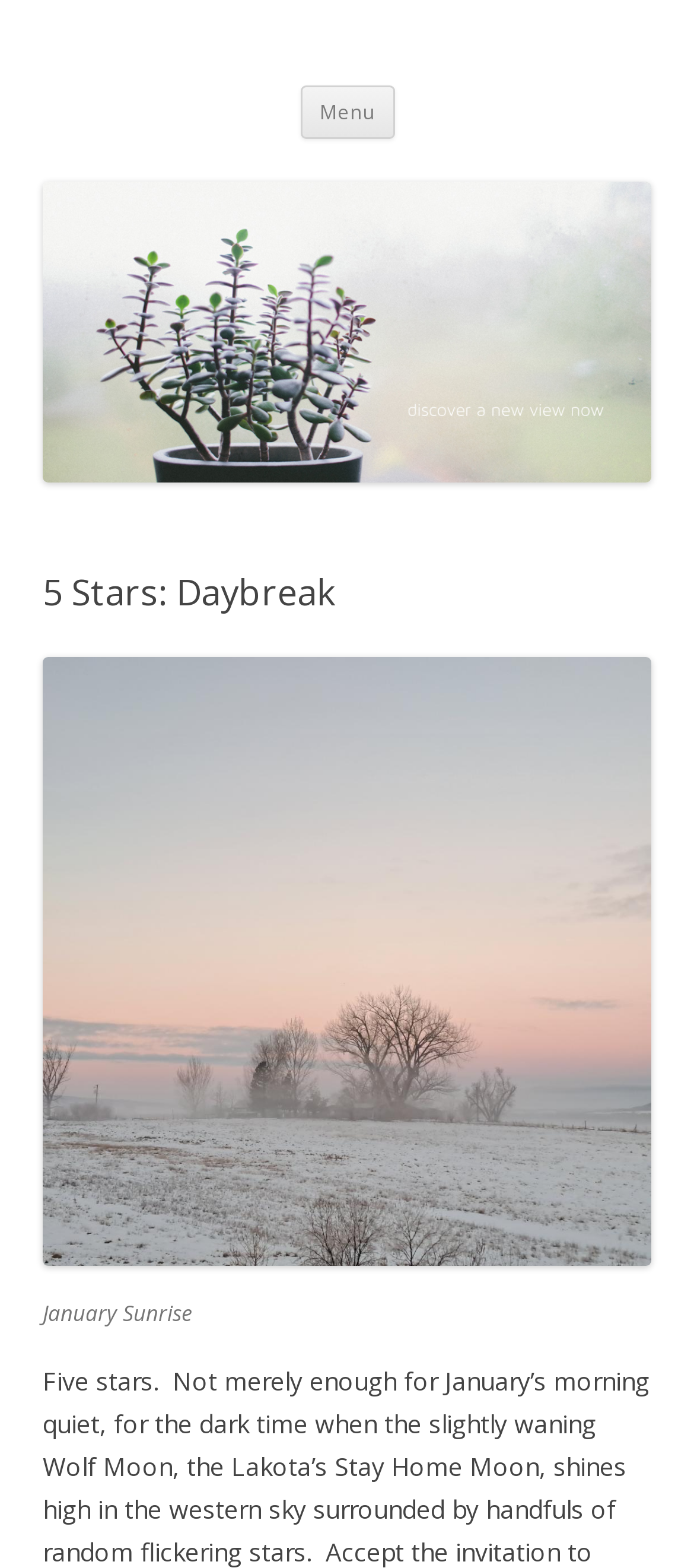Create an in-depth description of the webpage, covering main sections.

The webpage appears to be a blog post titled "5 Stars: Daybreak" by Sherry Helmke. At the top left of the page, there is a heading that reads "New View Now" which is also a link. Below this heading, there is a smaller heading that says "A blog by Sherry Helmke". To the right of these headings, there is a button labeled "Menu". 

Further down the page, there is a large image that spans almost the entire width of the page. Above the image, there is a heading that reads "5 Stars: Daybreak". Below the image, there is a figure with a link and a figcaption that contains the text "January Sunrise". This text is positioned at the bottom left of the image.

There is also a link at the top right of the page that says "Skip to content", which suggests that the page may have a lot of content below the fold. Additionally, there is another link to "New View Now" at the top right of the page, which may be a navigation link.